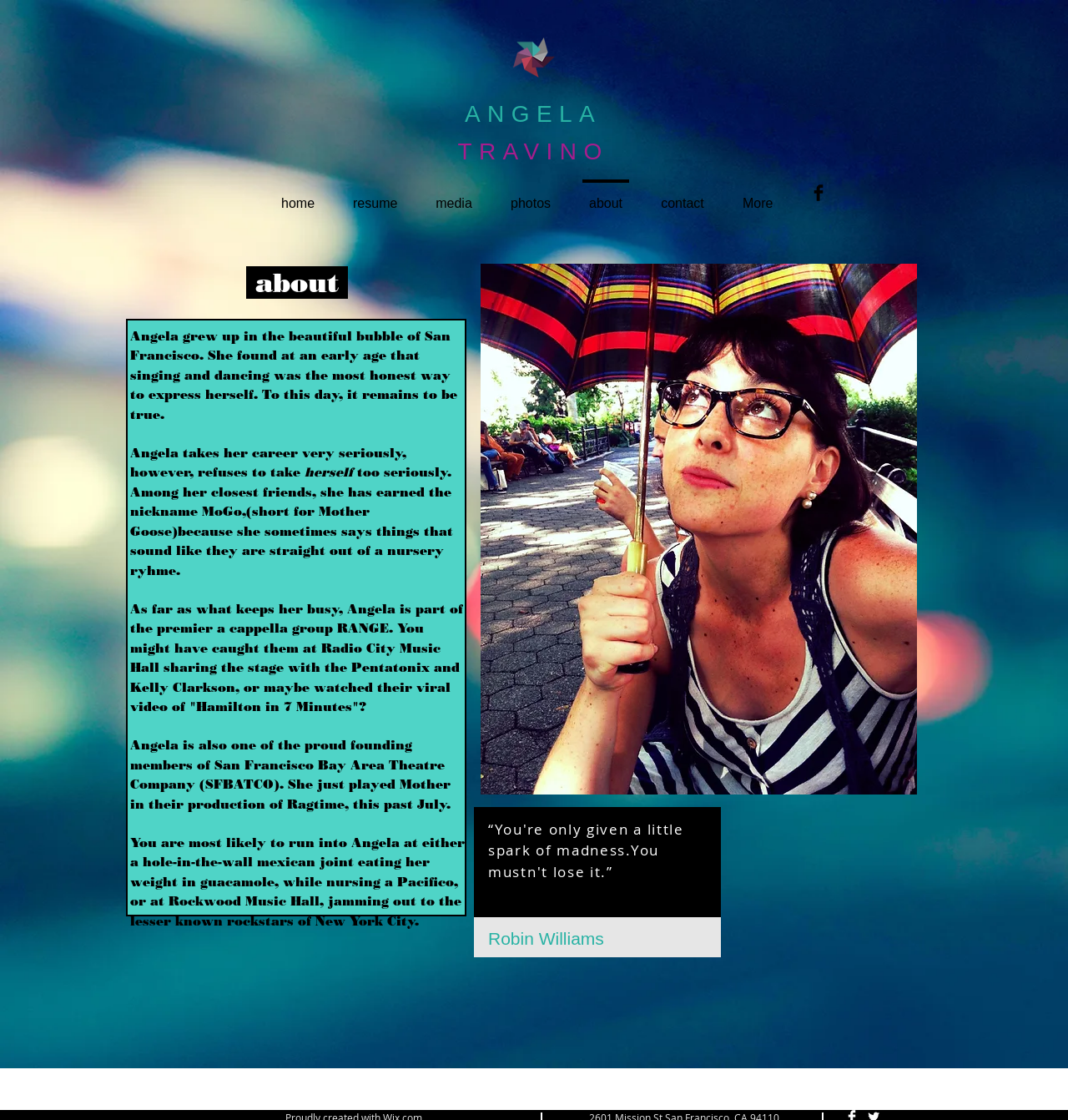What is Angela's favorite food?
Answer the question with just one word or phrase using the image.

Guacamole